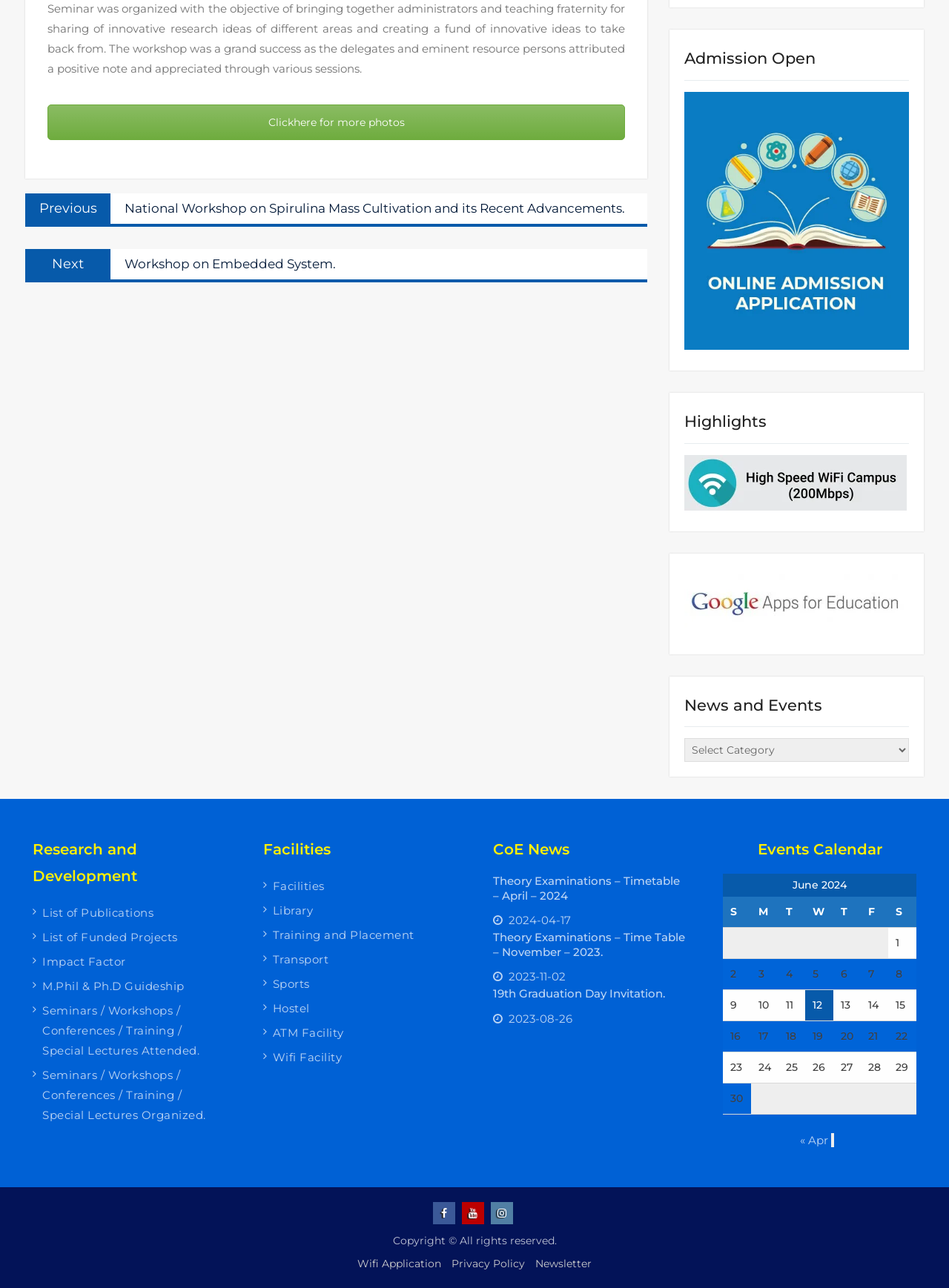Using the format (top-left x, top-left y, bottom-right x, bottom-right y), provide the bounding box coordinates for the described UI element. All values should be floating point numbers between 0 and 1: Facebook

[0.456, 0.933, 0.479, 0.951]